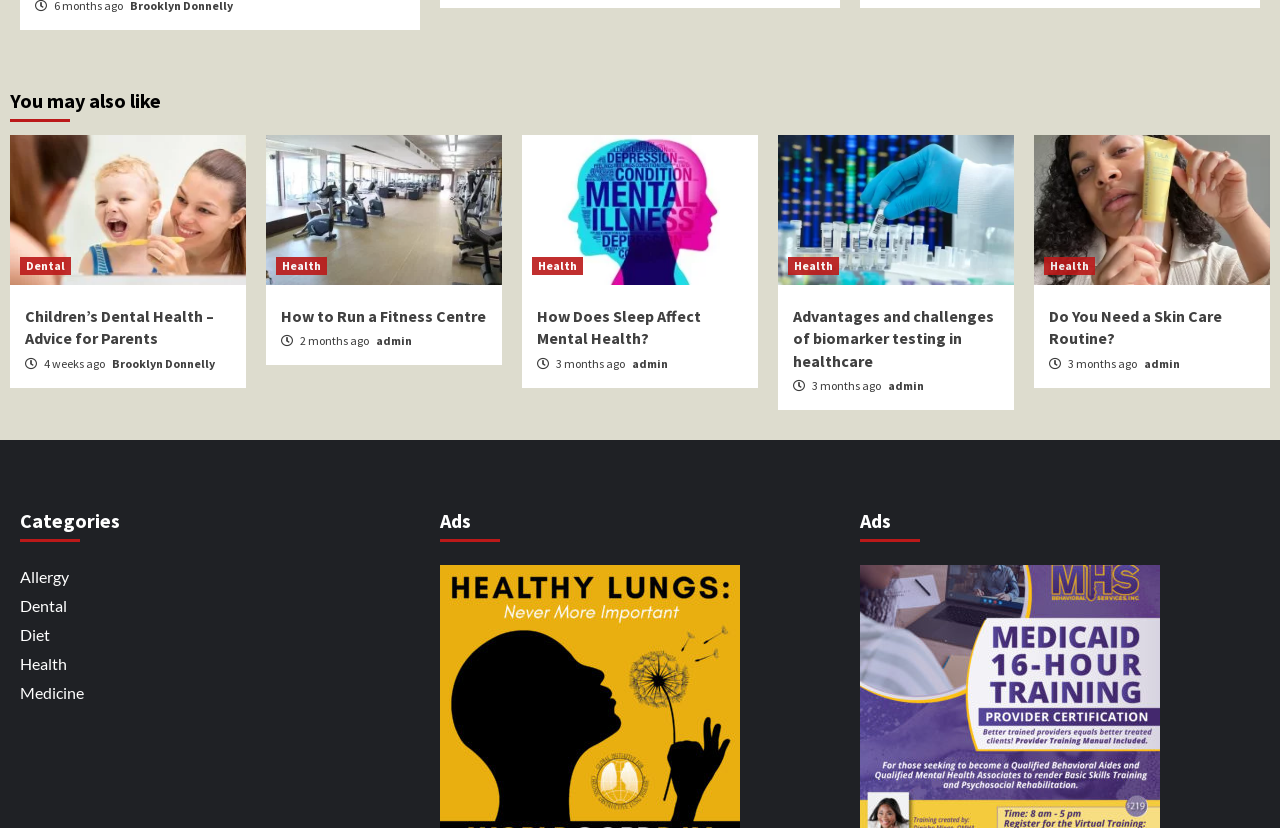What is the topic of the fourth article?
Could you please answer the question thoroughly and with as much detail as possible?

The fourth article has a heading 'Advantages and challenges of biomarker testing in healthcare' which indicates that the topic of the fourth article is biomarker testing.